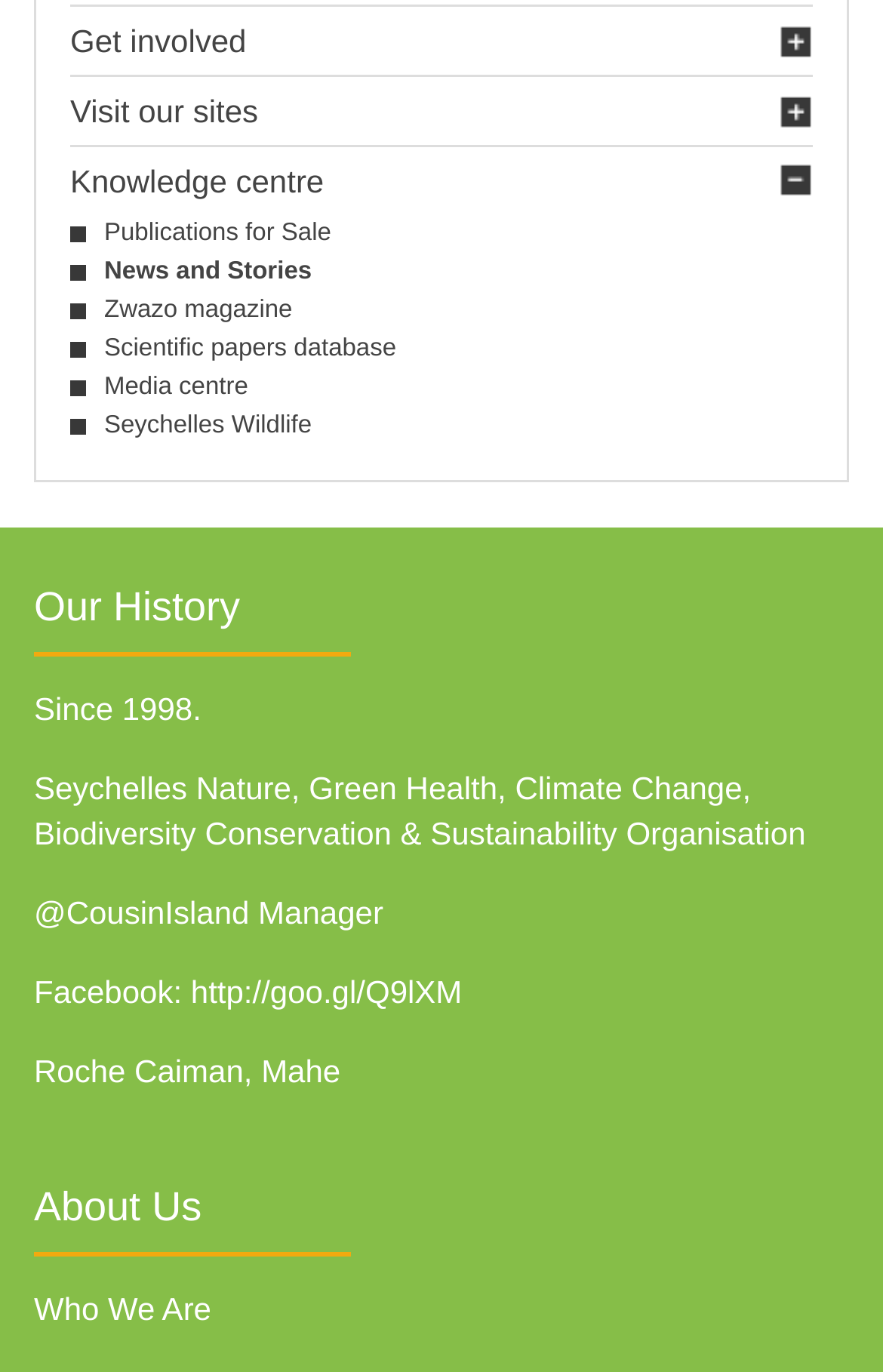Please pinpoint the bounding box coordinates for the region I should click to adhere to this instruction: "Check out Who We Are".

[0.038, 0.941, 0.239, 0.968]